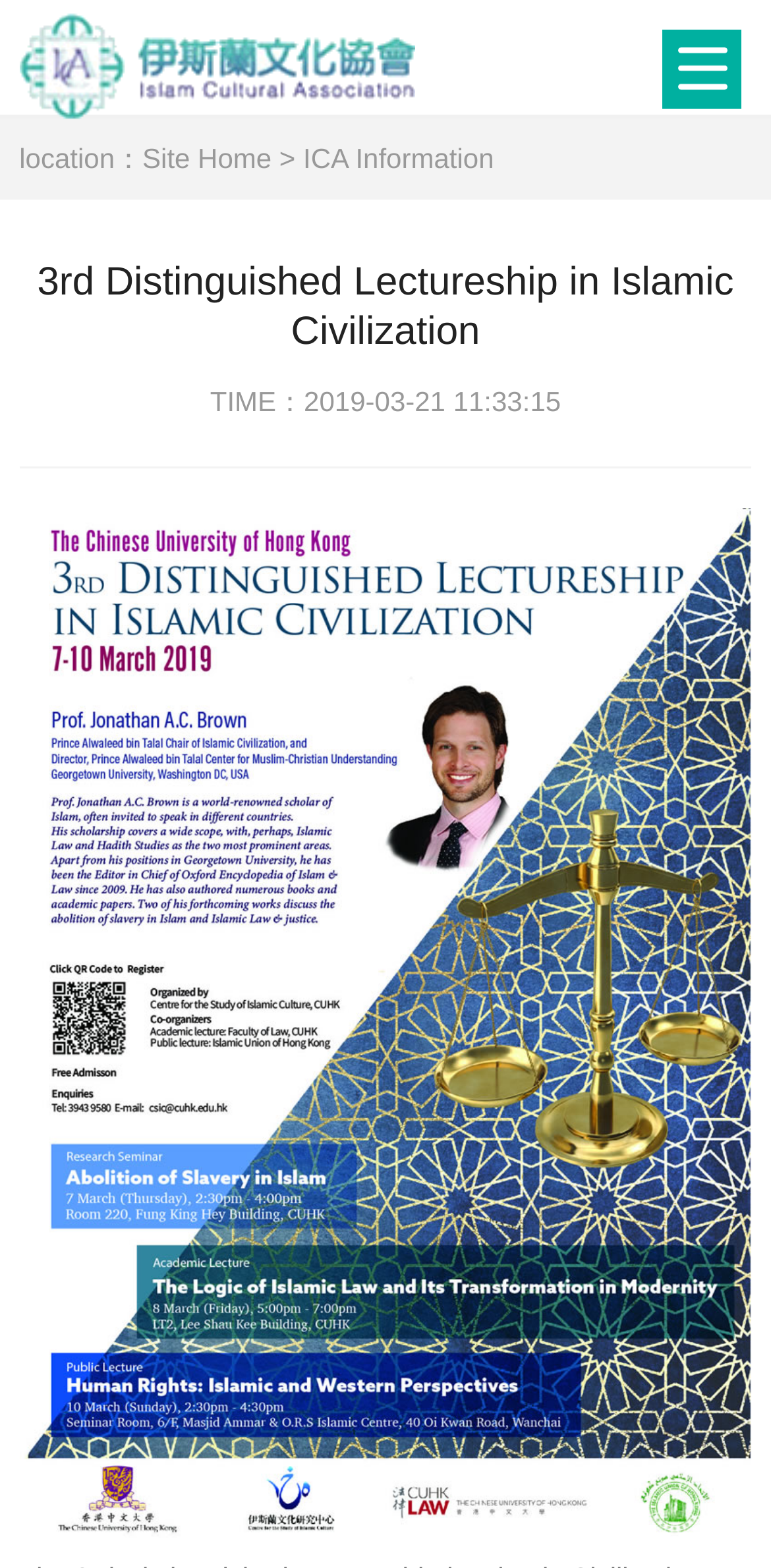Answer the question below using just one word or a short phrase: 
How many links are on the top navigation bar?

3